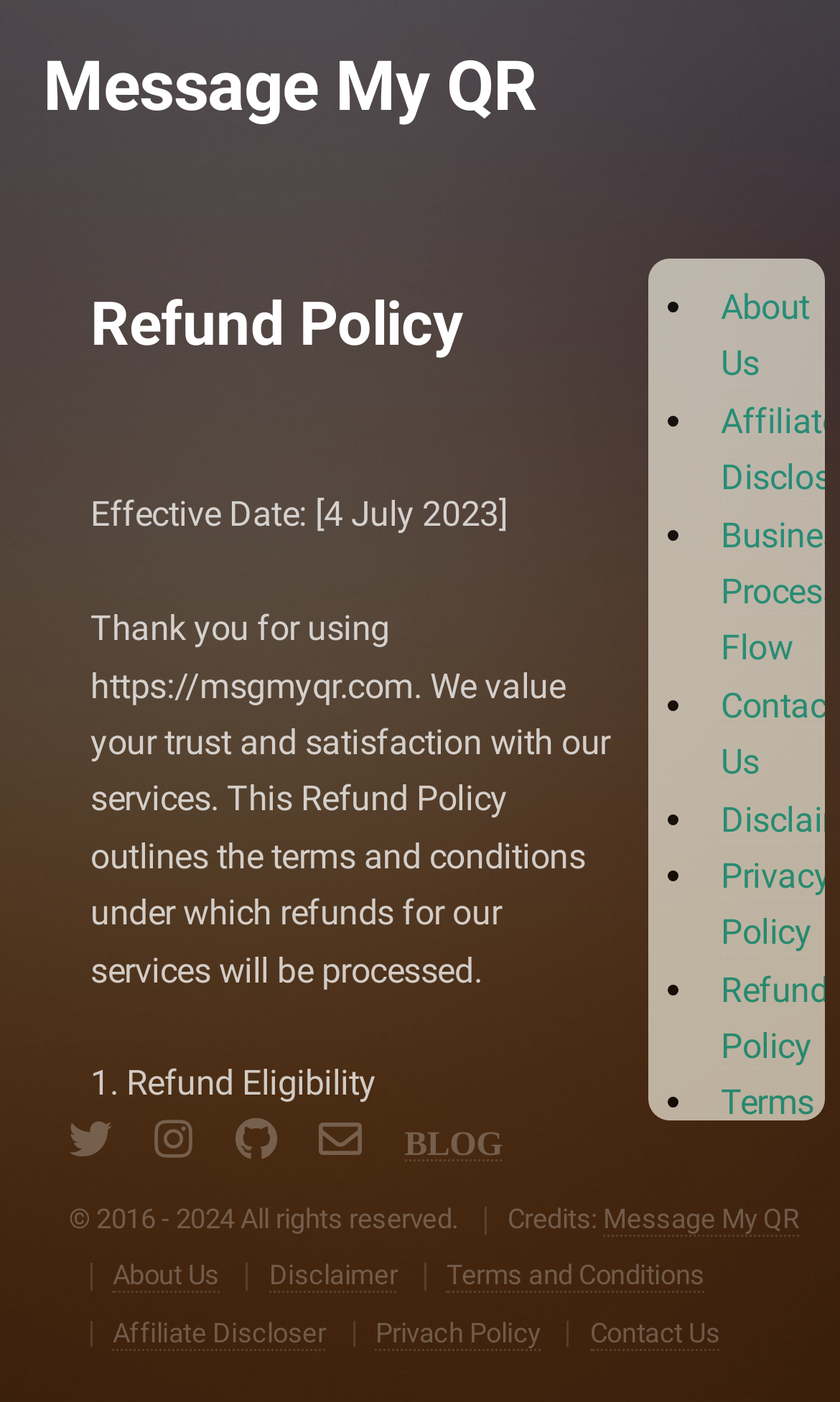Determine the bounding box of the UI element mentioned here: "Contact Us". The coordinates must be in the format [left, top, right, bottom] with values ranging from 0 to 1.

[0.703, 0.938, 0.857, 0.963]